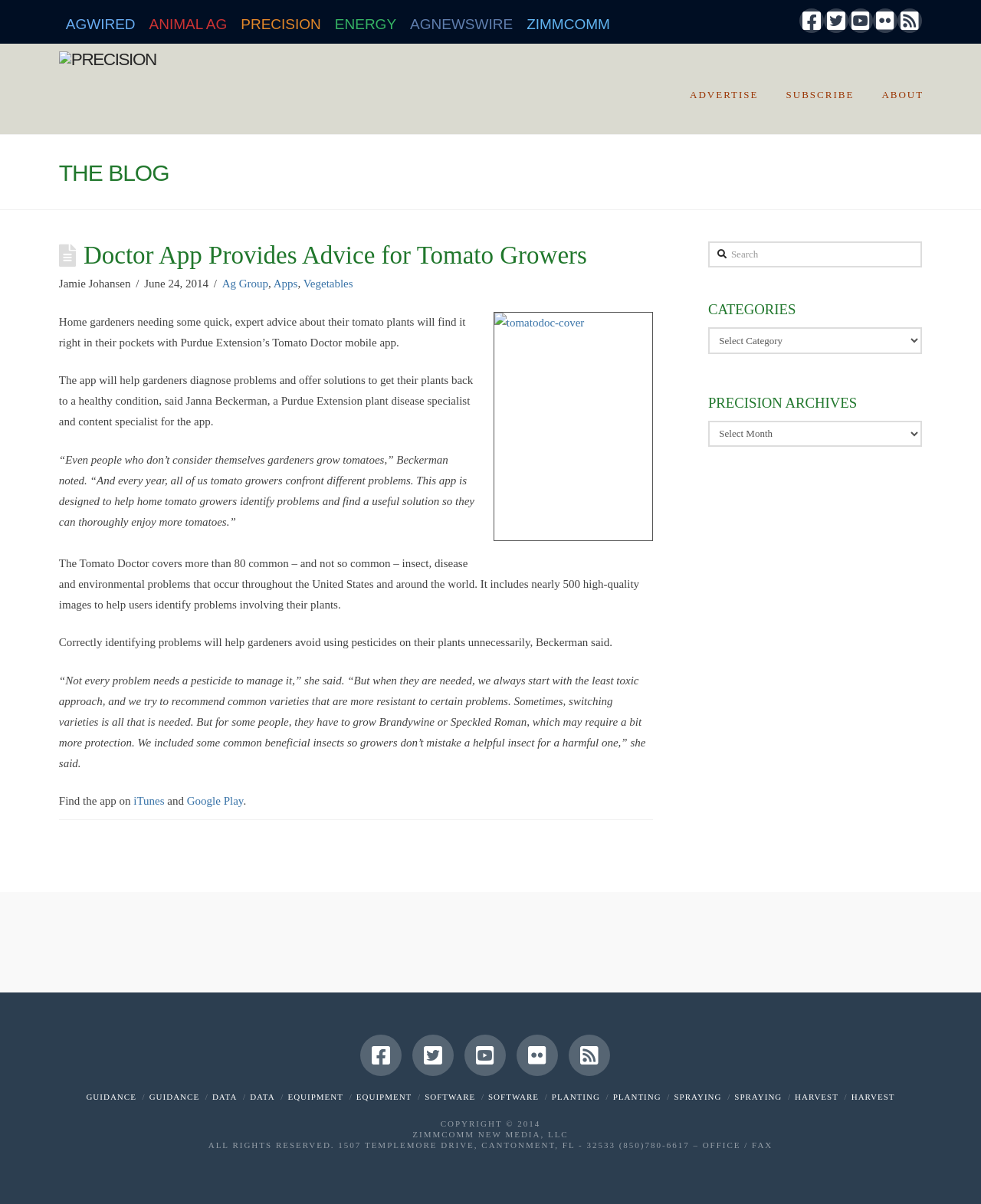What is the name of the app that helps gardeners diagnose tomato problems?
Please use the visual content to give a single word or phrase answer.

Tomato Doctor